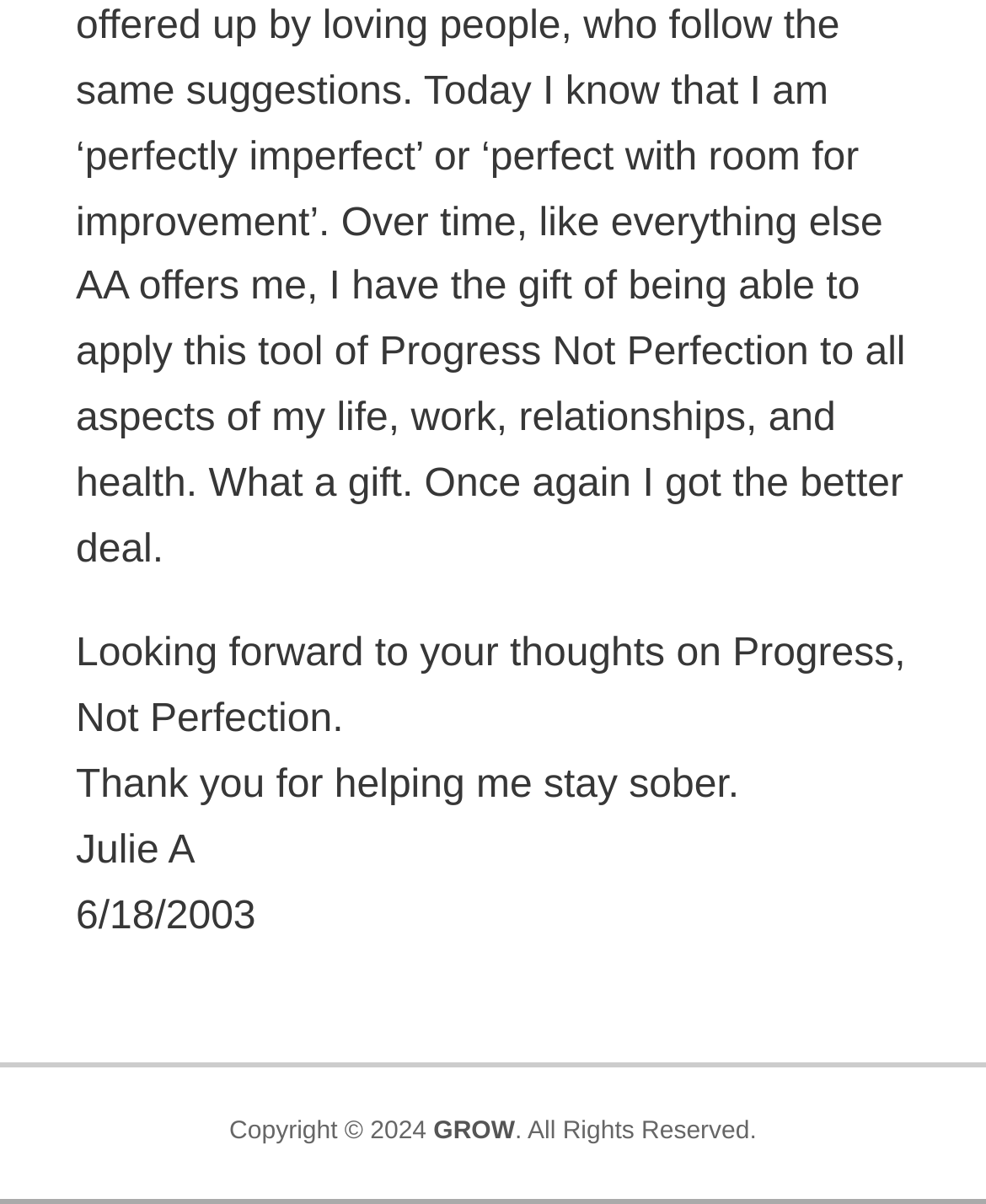What is the date mentioned on the webpage?
With the help of the image, please provide a detailed response to the question.

The date '6/18/2003' is mentioned on the webpage, which is likely the date when the author wrote the message or when the event occurred.